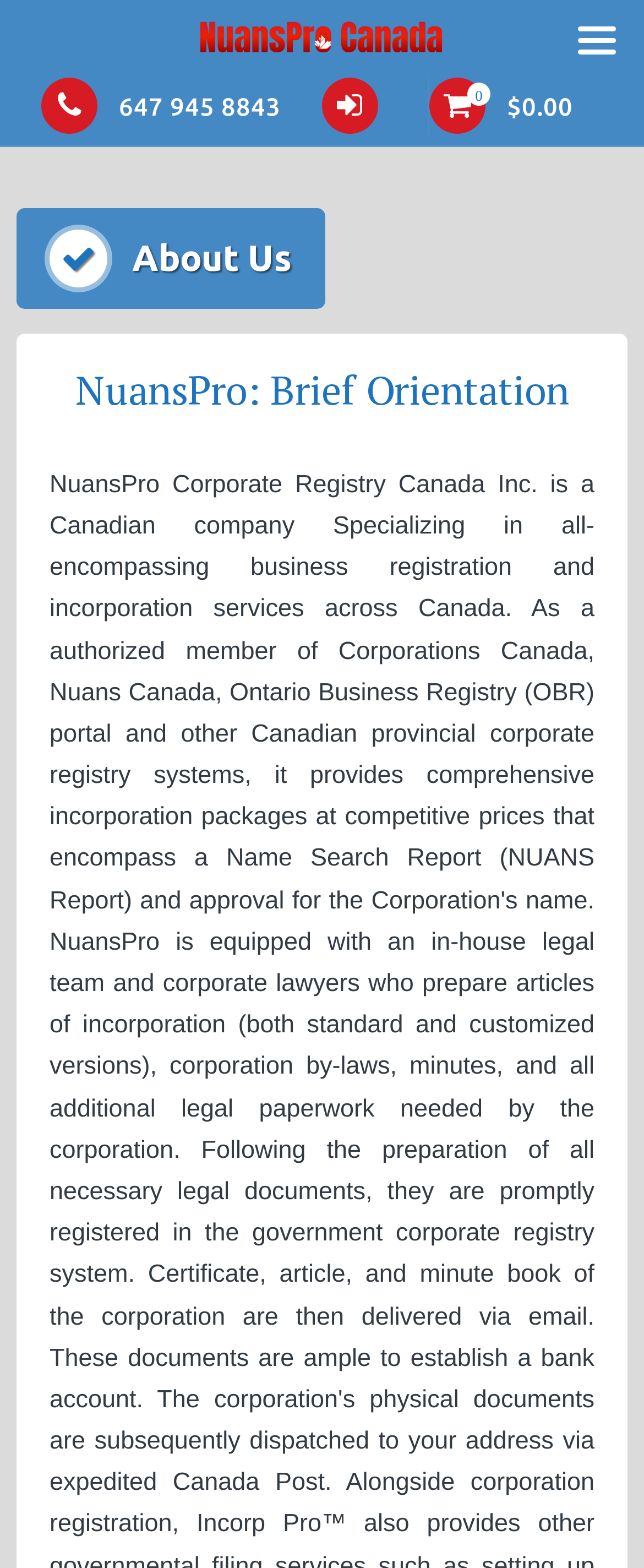Please respond in a single word or phrase: 
What is the balance?

$0.00